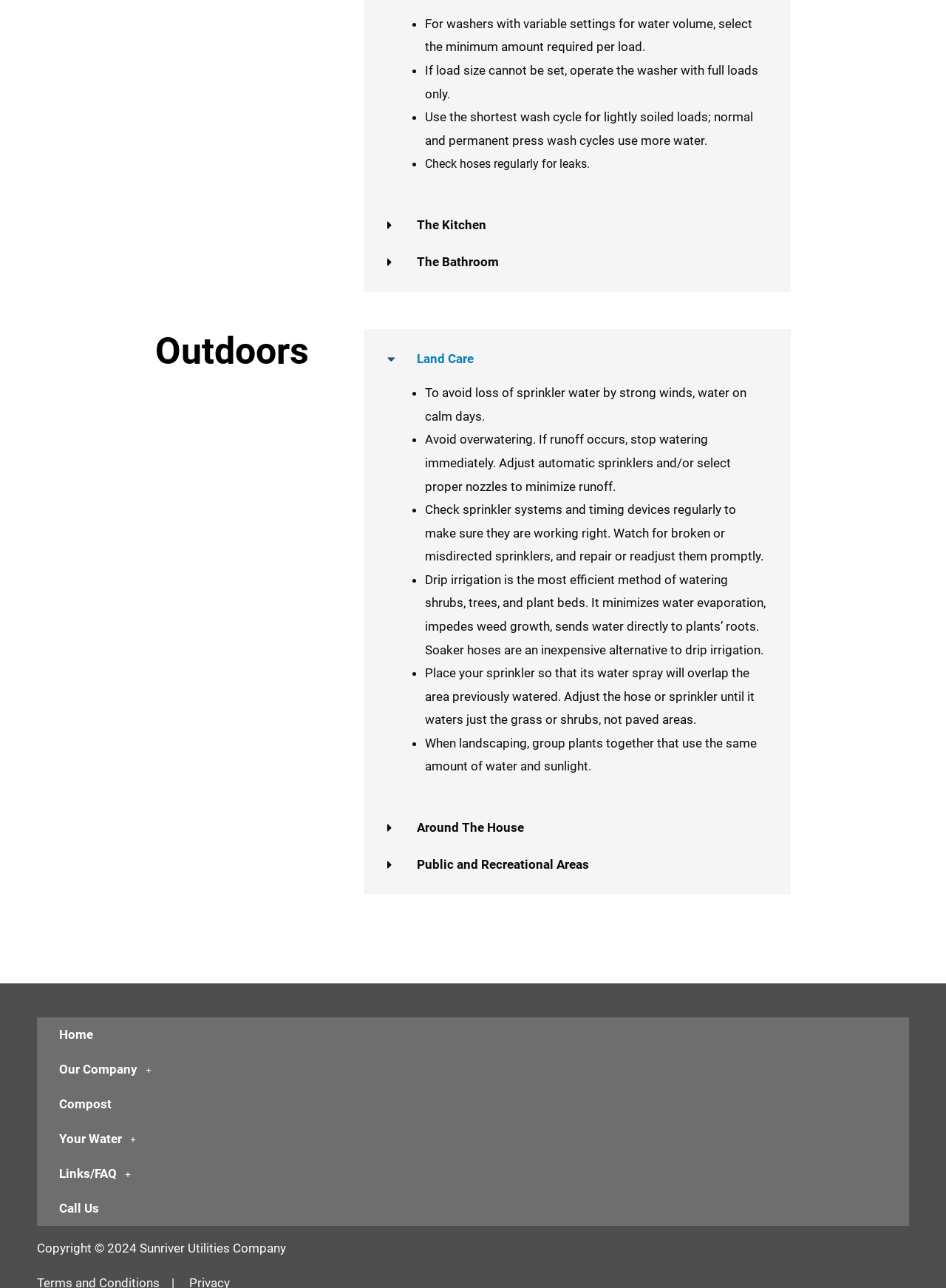Observe the image and answer the following question in detail: What is the purpose of drip irrigation?

According to the 'Land Care' tab, drip irrigation is the most efficient method of watering shrubs, trees, and plant beds, and it minimizes water evaporation, impedes weed growth, and sends water directly to plants' roots.